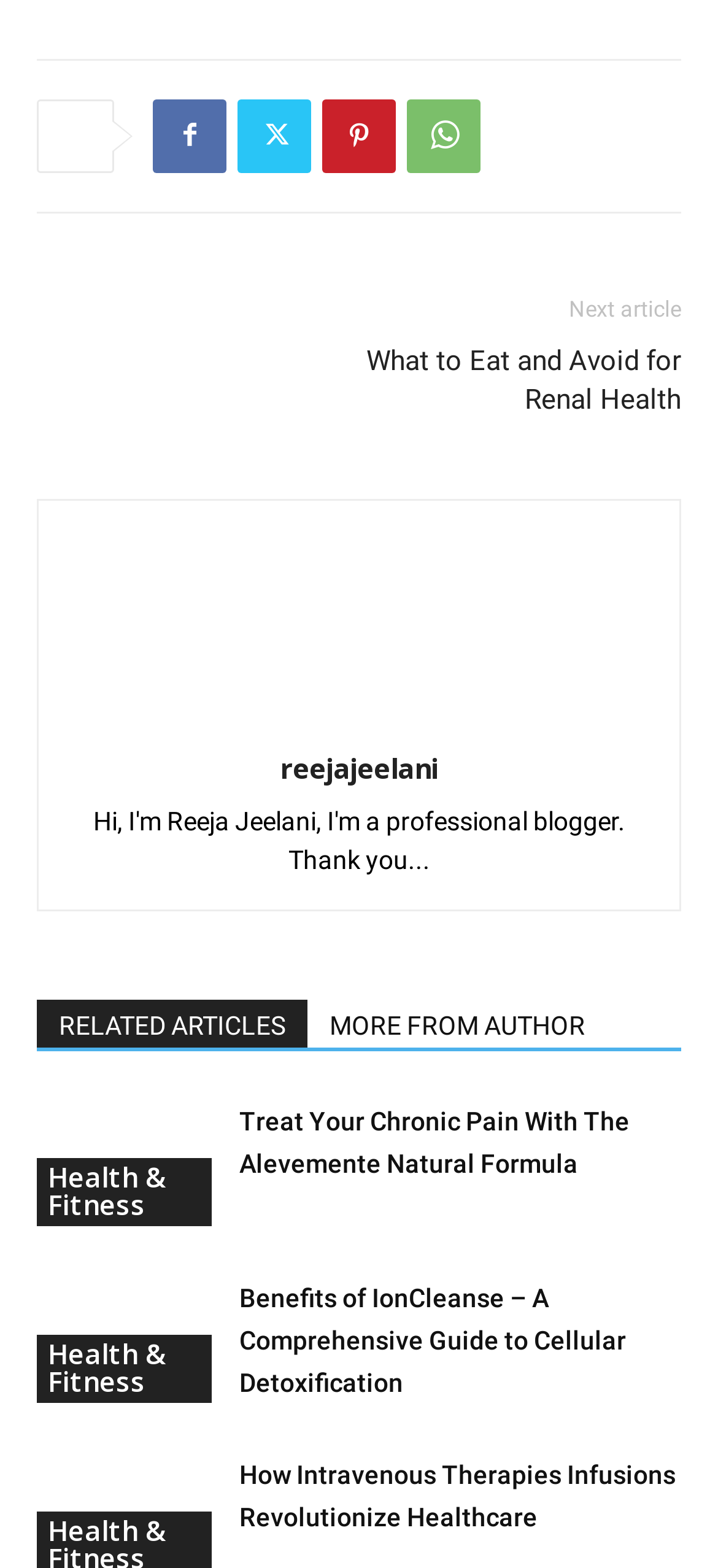What is the category of the article 'Benefits of IonCleanse – A Comprehensive Guide to Cellular Detoxification'?
Using the details from the image, give an elaborate explanation to answer the question.

I found the link 'Benefits of IonCleanse – A Comprehensive Guide to Cellular Detoxification' and its corresponding category link 'Health & Fitness' above it. Therefore, the category of the article is Health & Fitness.